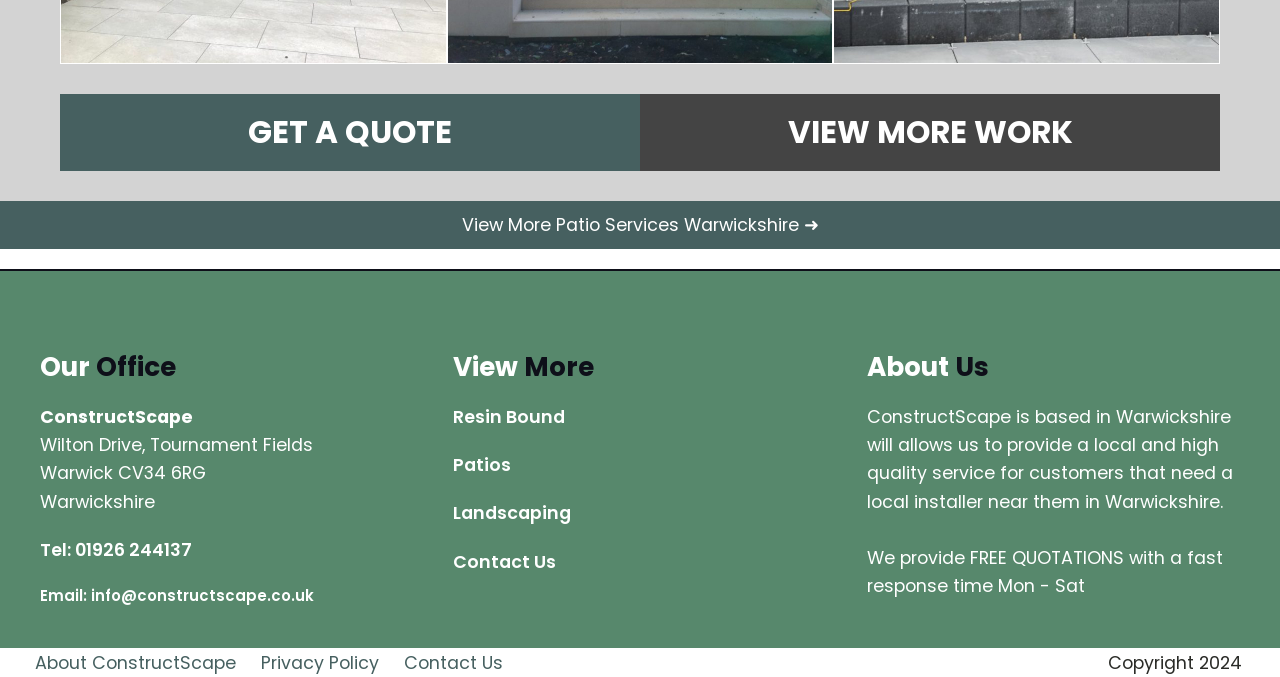What is the location of the company?
Based on the visual details in the image, please answer the question thoroughly.

The company is located in Warwickshire, which is mentioned in the 'Our Office' section along with the address and contact information. The company provides local services to customers in Warwickshire.